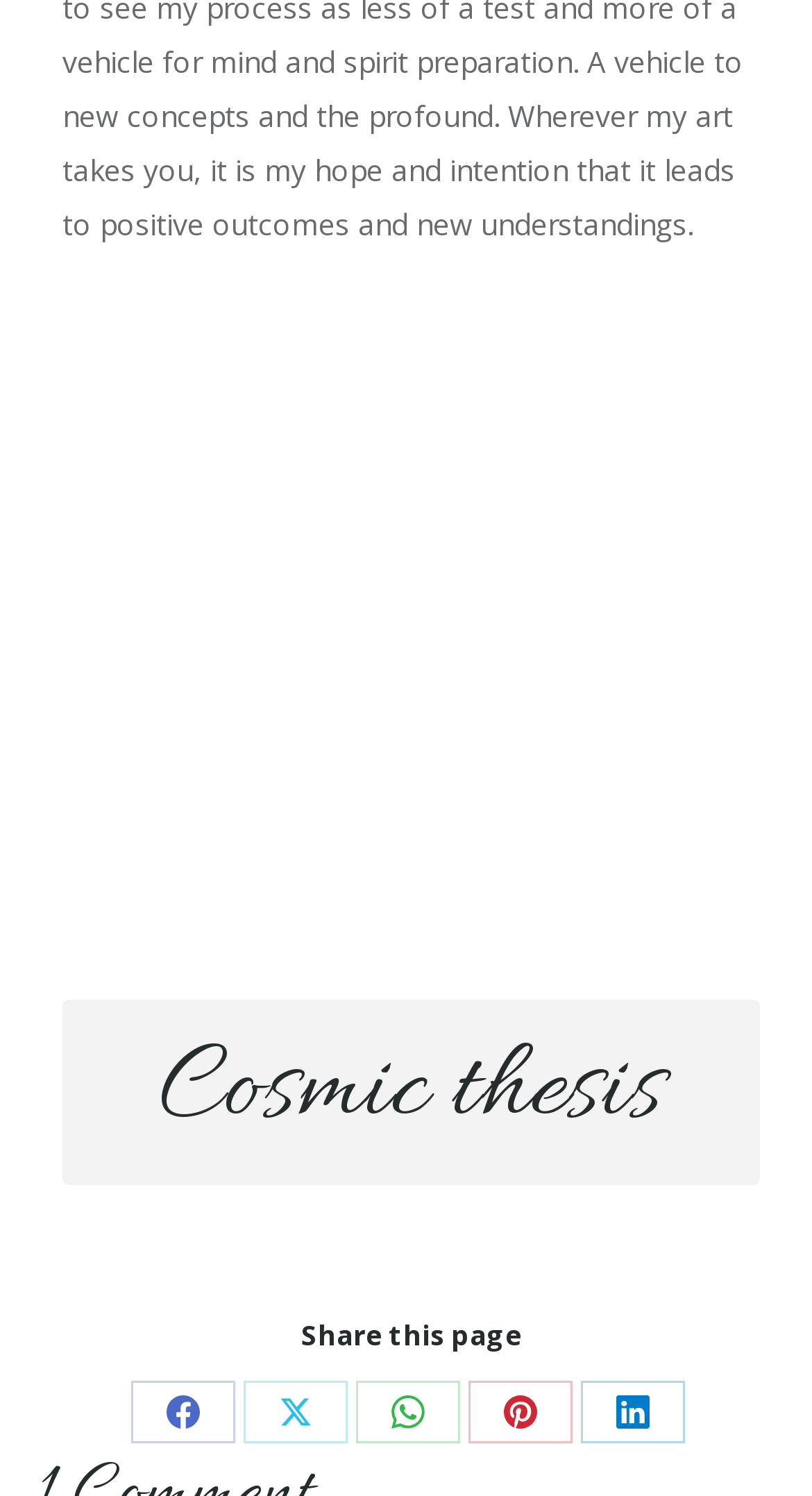Is there a call-to-action button on the page? Observe the screenshot and provide a one-word or short phrase answer.

No